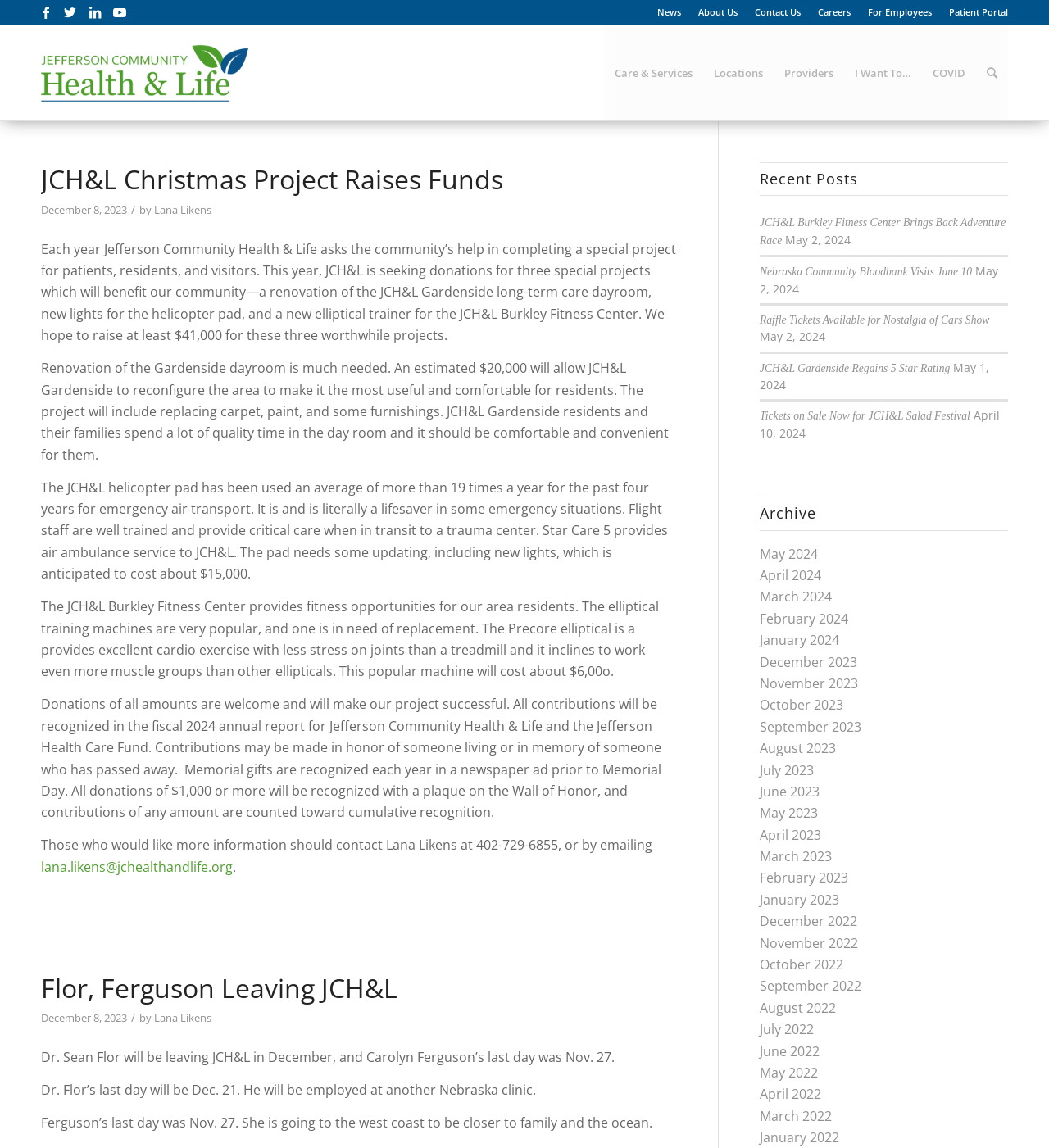What is the name of the fitness center mentioned on the webpage?
Refer to the image and provide a one-word or short phrase answer.

JCH&L Burkley Fitness Center